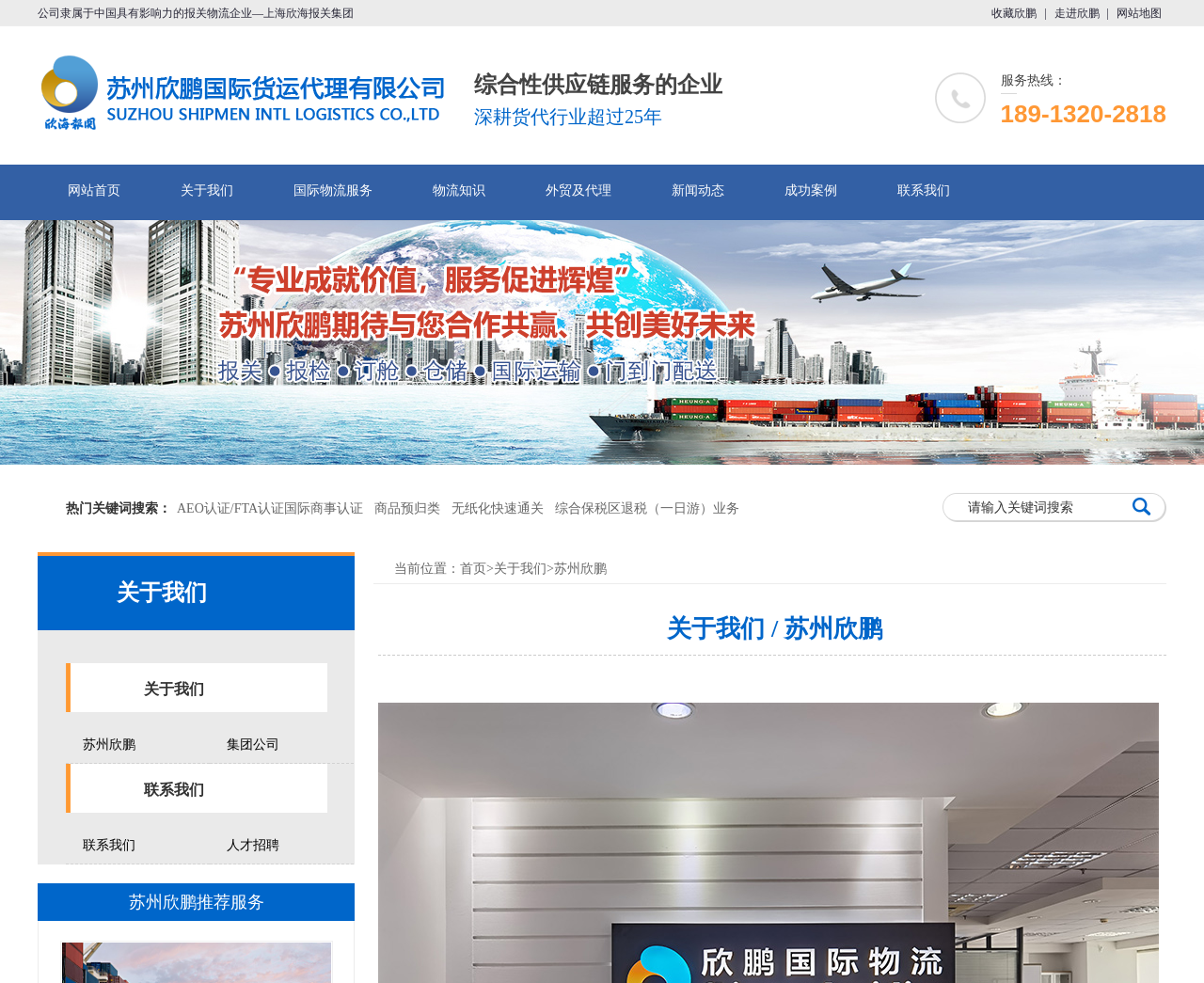What is the company's service hotline?
Refer to the image and give a detailed answer to the query.

I found the service hotline by looking at the static text element that says '服务热线：' and then finding the adjacent static text element that displays the phone number.